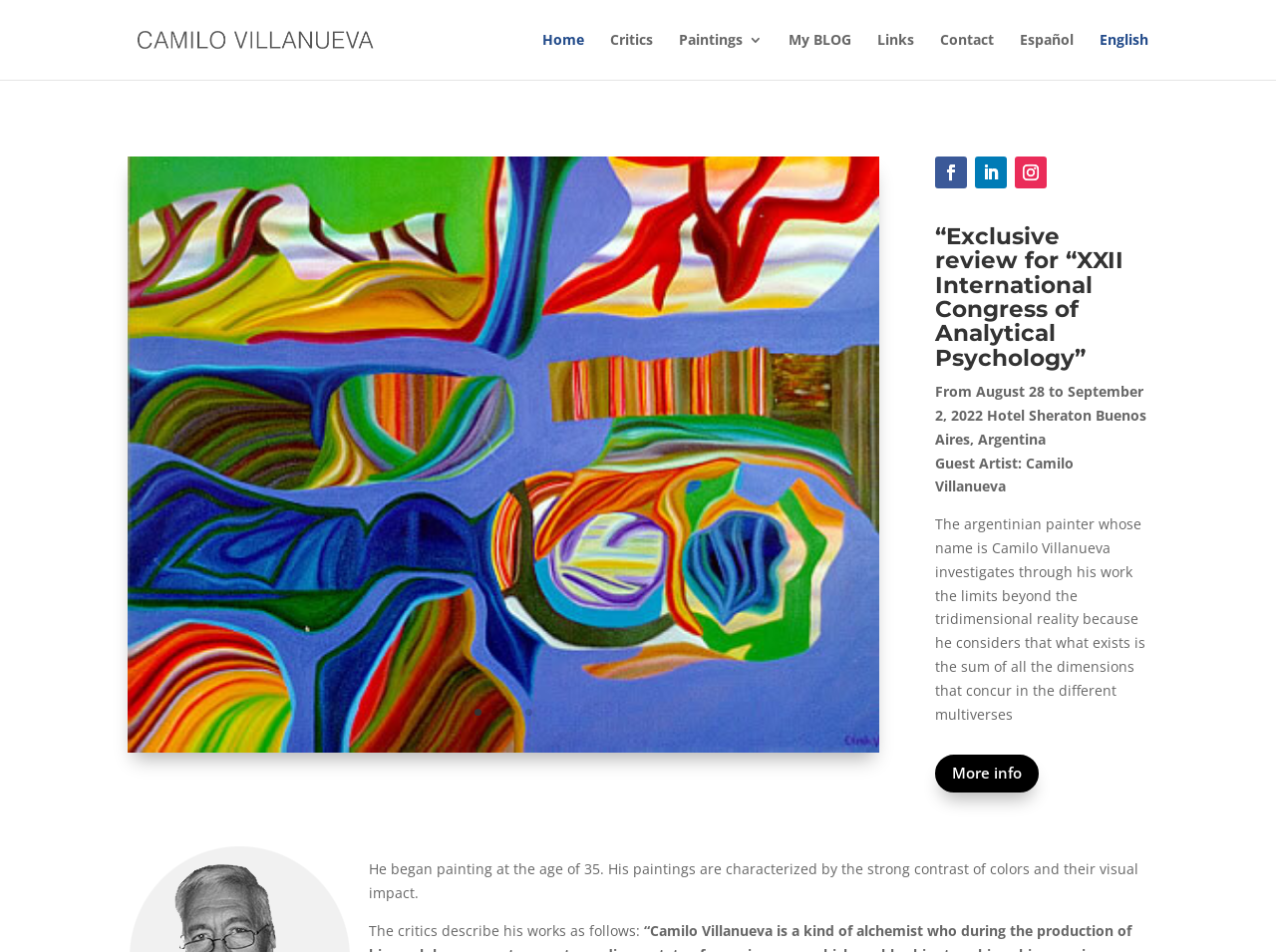Please specify the bounding box coordinates of the clickable section necessary to execute the following command: "View the 'Critics' page".

[0.478, 0.035, 0.512, 0.084]